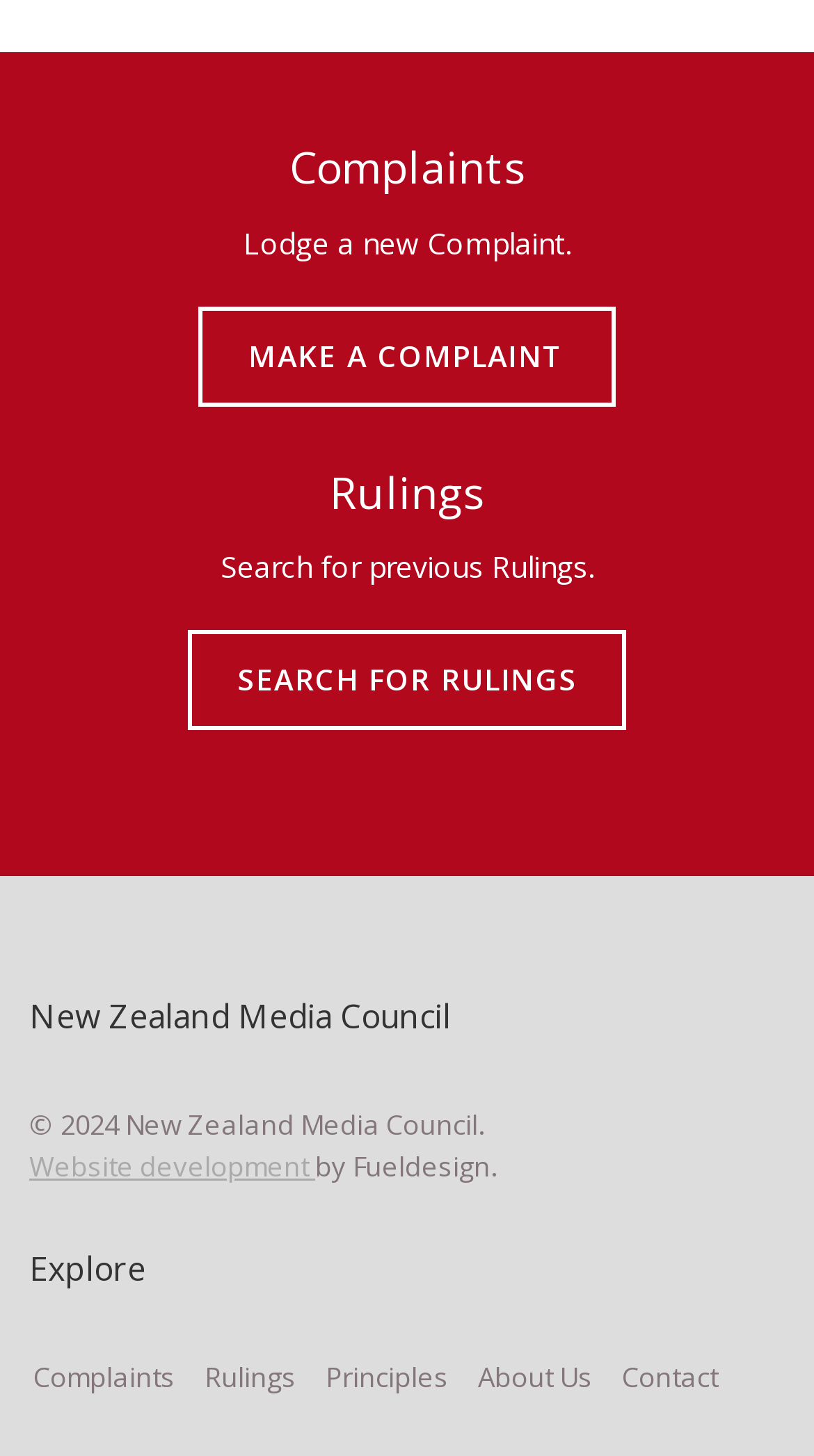What is the name of the organization behind this website?
Using the details from the image, give an elaborate explanation to answer the question.

The website has a heading 'New Zealand Media Council' which suggests that the organization behind this website is the New Zealand Media Council.